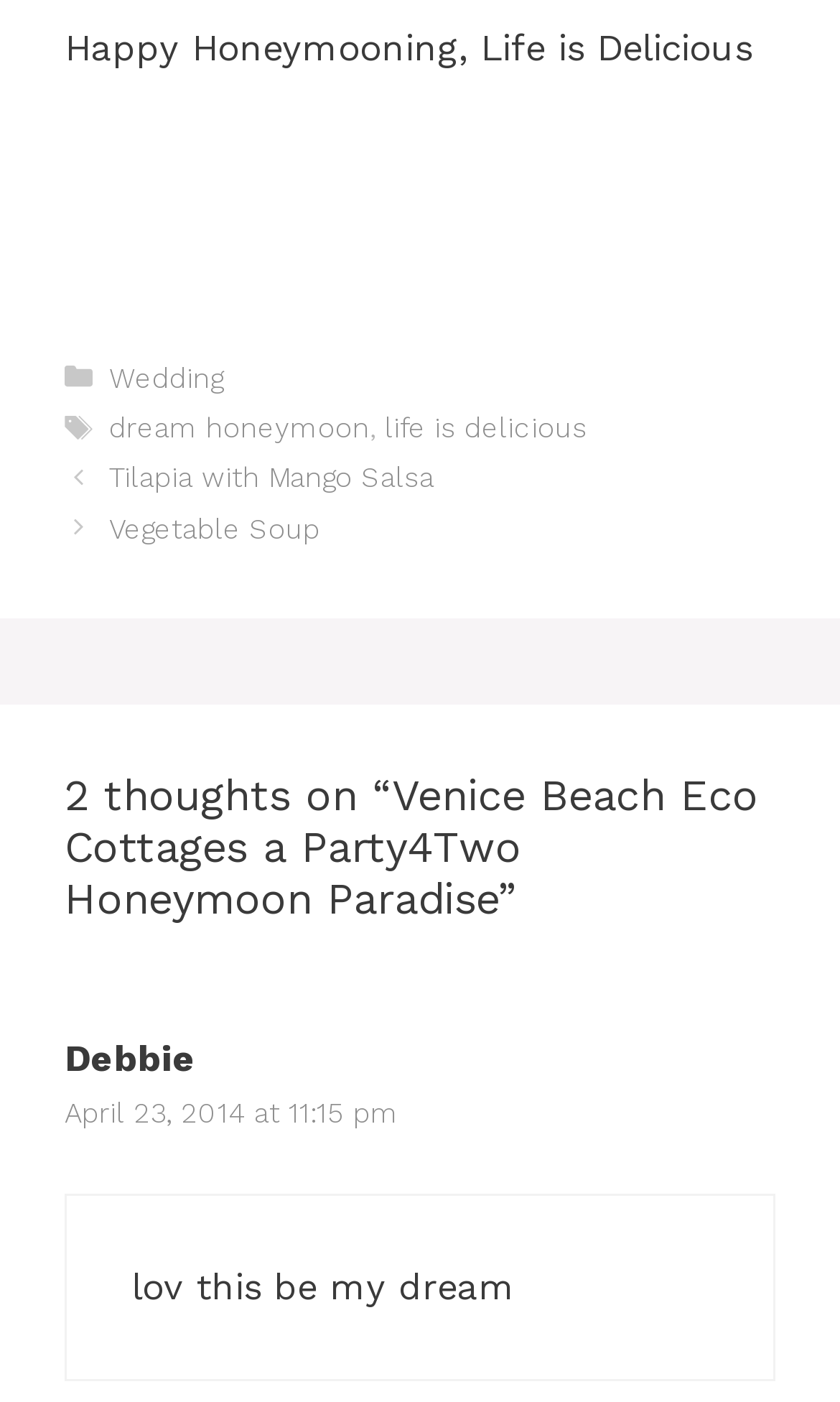What is the title of the blog post?
Based on the visual content, answer with a single word or a brief phrase.

Venice Beach Eco Cottages a Party4Two Honeymoon Paradise